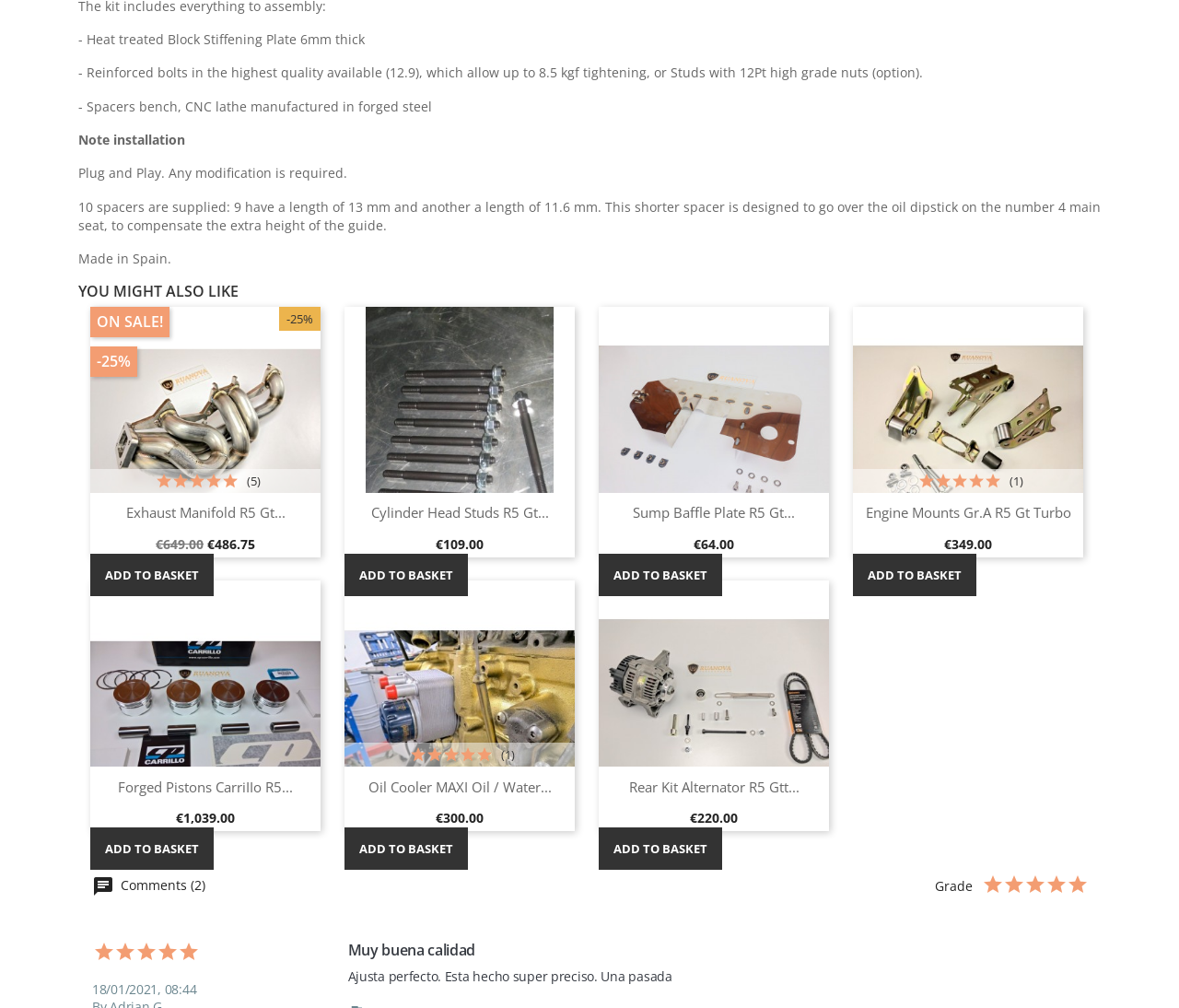Kindly determine the bounding box coordinates for the area that needs to be clicked to execute this instruction: "View the product details of 'Exhaust manifold R5 Gt...'".

[0.077, 0.304, 0.272, 0.553]